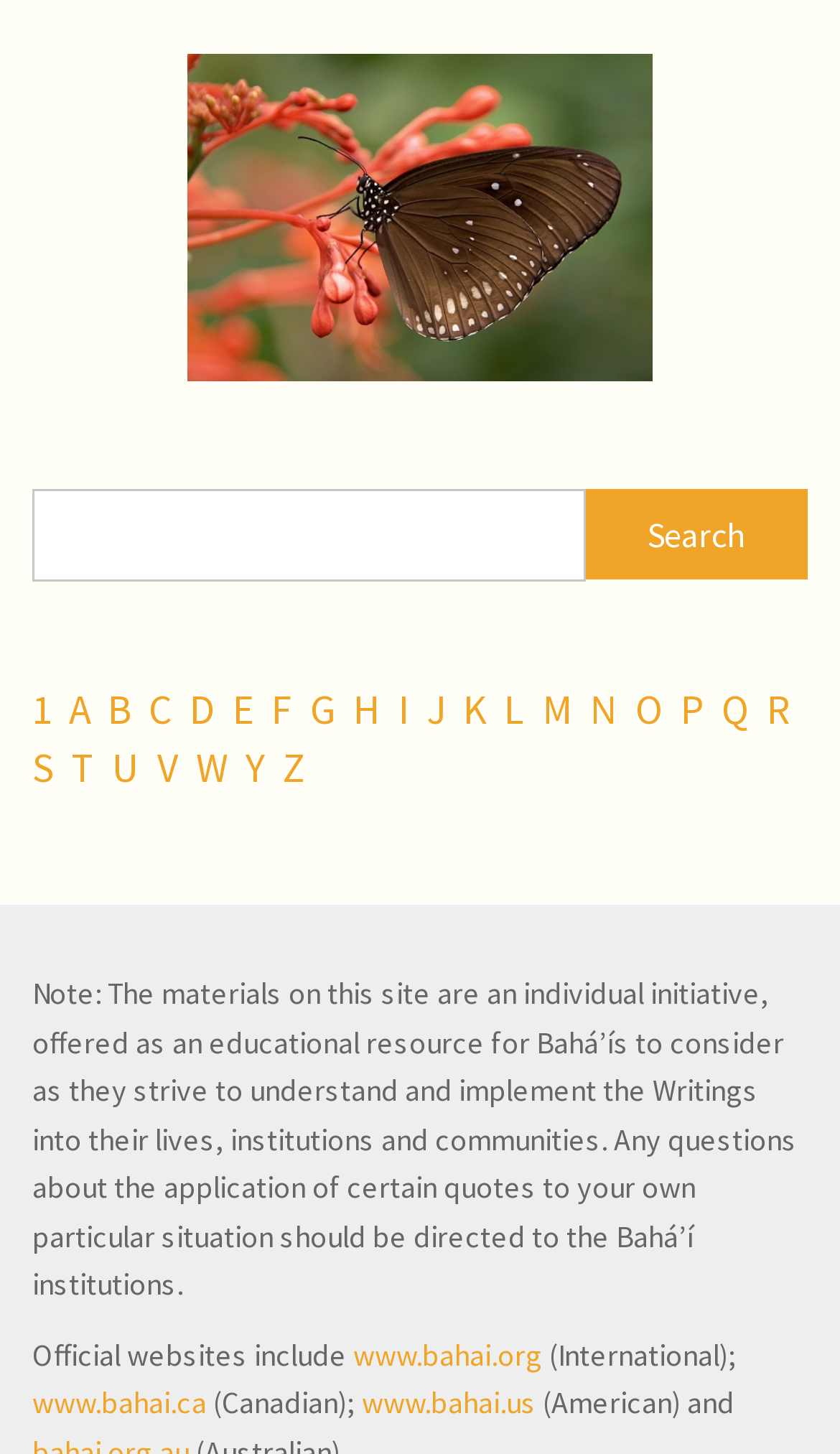What is the purpose of the search box?
Please answer the question with a single word or phrase, referencing the image.

Search